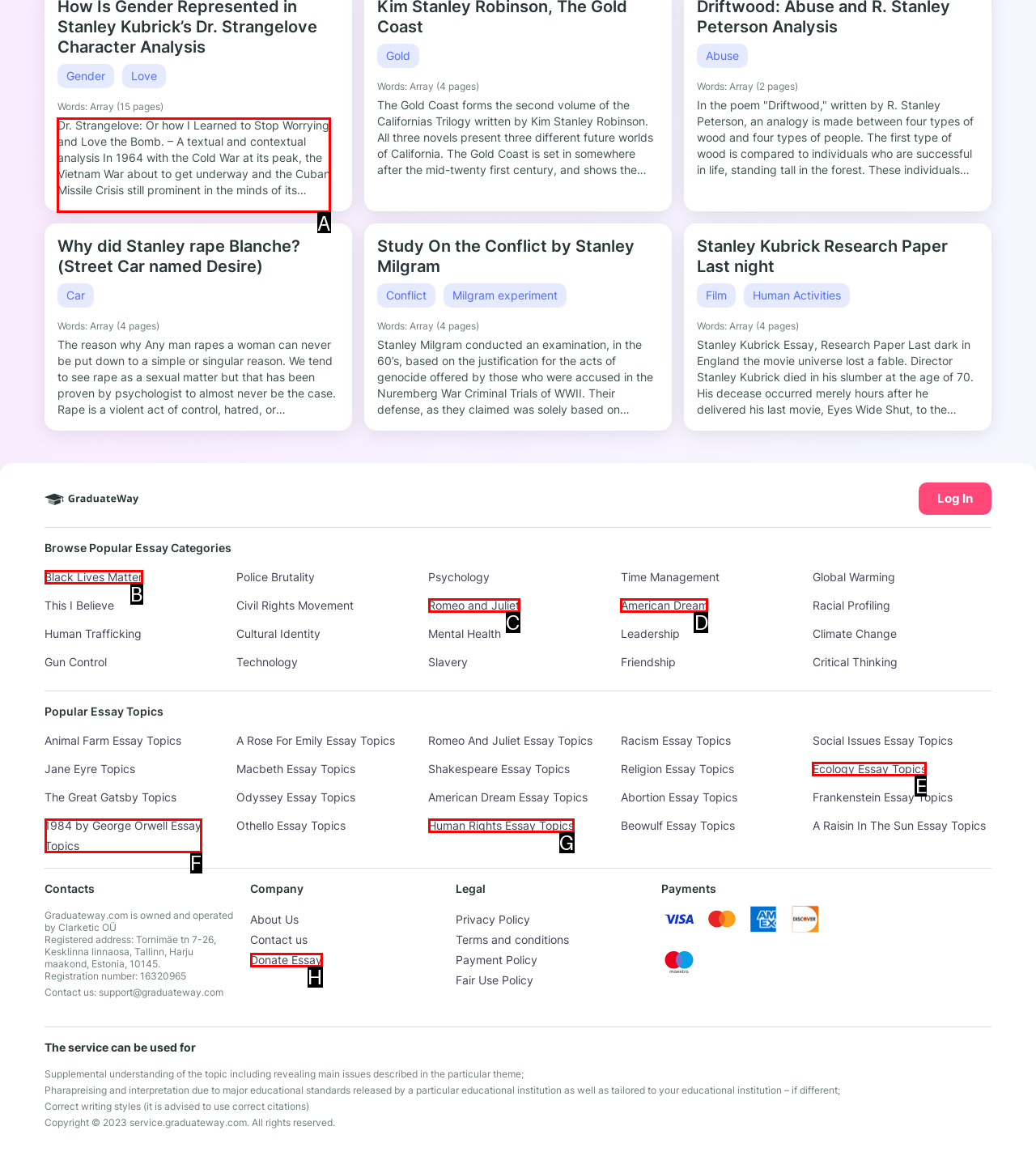Indicate which lettered UI element to click to fulfill the following task: Read the 'Dr. Strangelove: Or how I Learned to Stop Worrying and Love the Bomb.' essay
Provide the letter of the correct option.

A